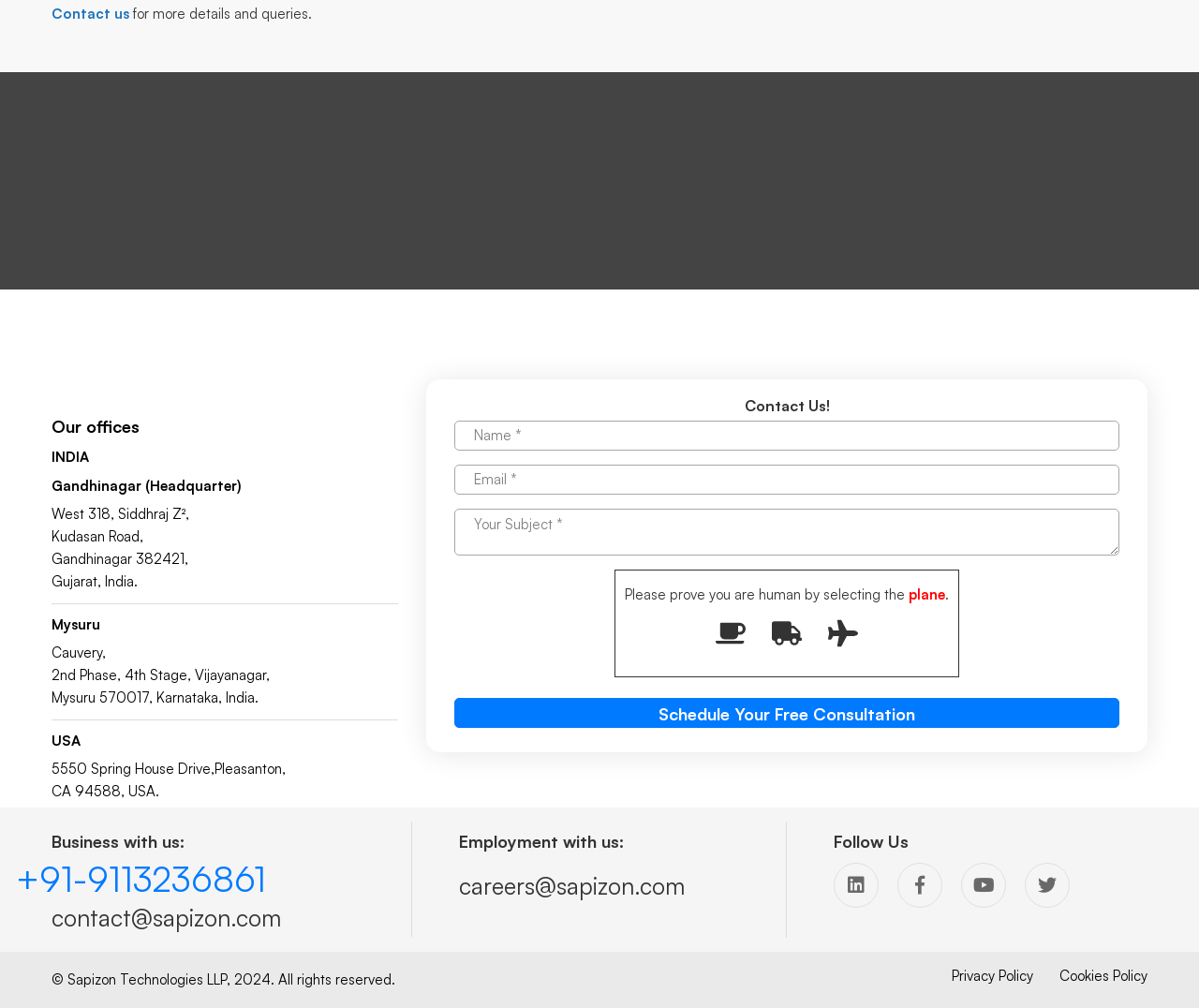Identify the bounding box coordinates of the clickable region necessary to fulfill the following instruction: "Schedule a free consultation". The bounding box coordinates should be four float numbers between 0 and 1, i.e., [left, top, right, bottom].

[0.379, 0.693, 0.934, 0.723]